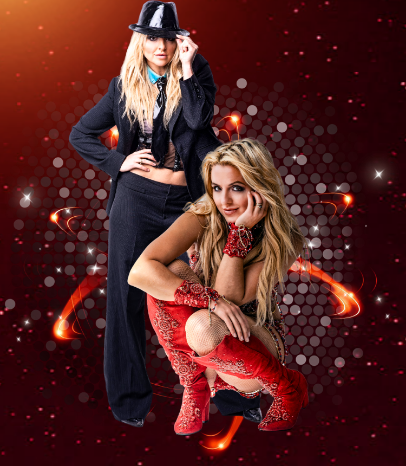Explain the image in a detailed and thorough manner.

The image features an artistic representation of a tribute to the iconic pop star Britney Spears. It showcases two distinct looks of the performer: one figure, styled in a black suit with a hat, embodies a sophisticated and edgy vibe, while the other figure, dressed in a vibrant red outfit with intricate details, captures the essence of Britney's flamboyant stage presence. The backdrop enhances the visual appeal with a gradient of dark hues and dynamic light effects, creating an energetic atmosphere. This imagery reflects the essence of the "Absolute Britney" show, which celebrates and recreates the legendary singer's most famous performances, promising an engaging experience filled with high-energy routines and nostalgia.